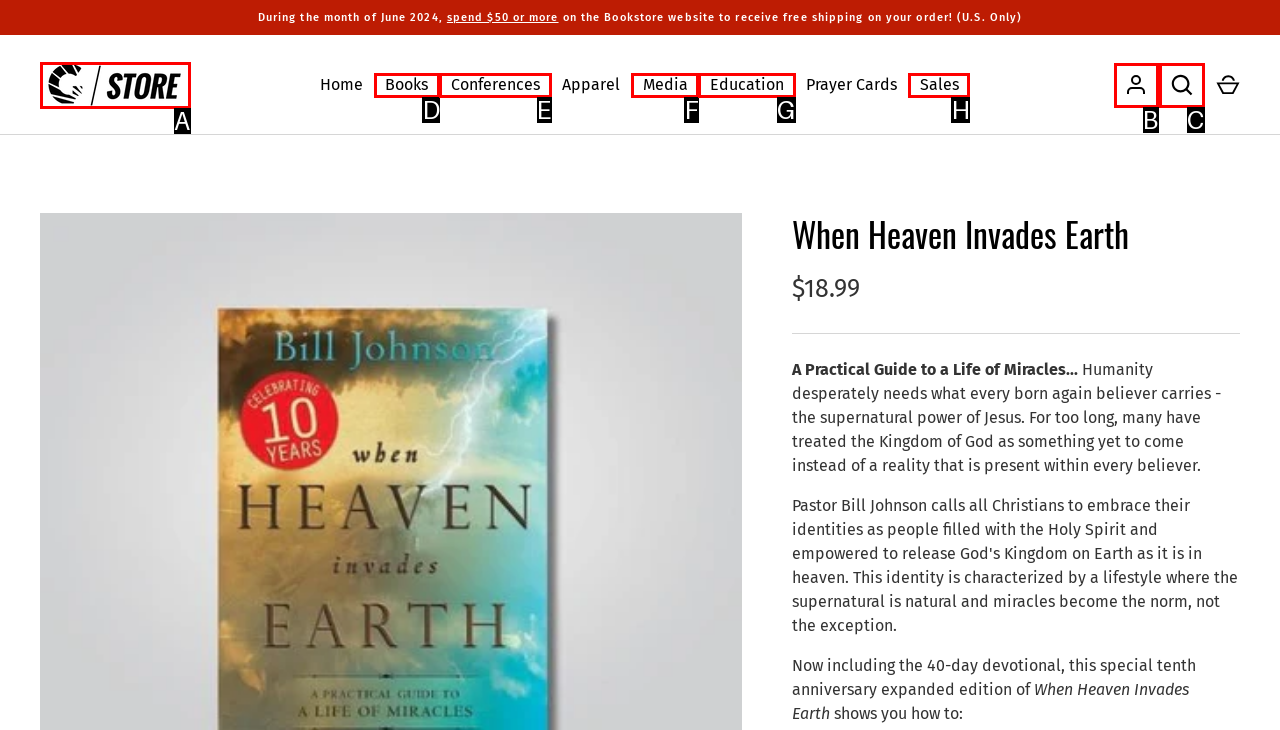Identify the correct choice to execute this task: Search for a product
Respond with the letter corresponding to the right option from the available choices.

C